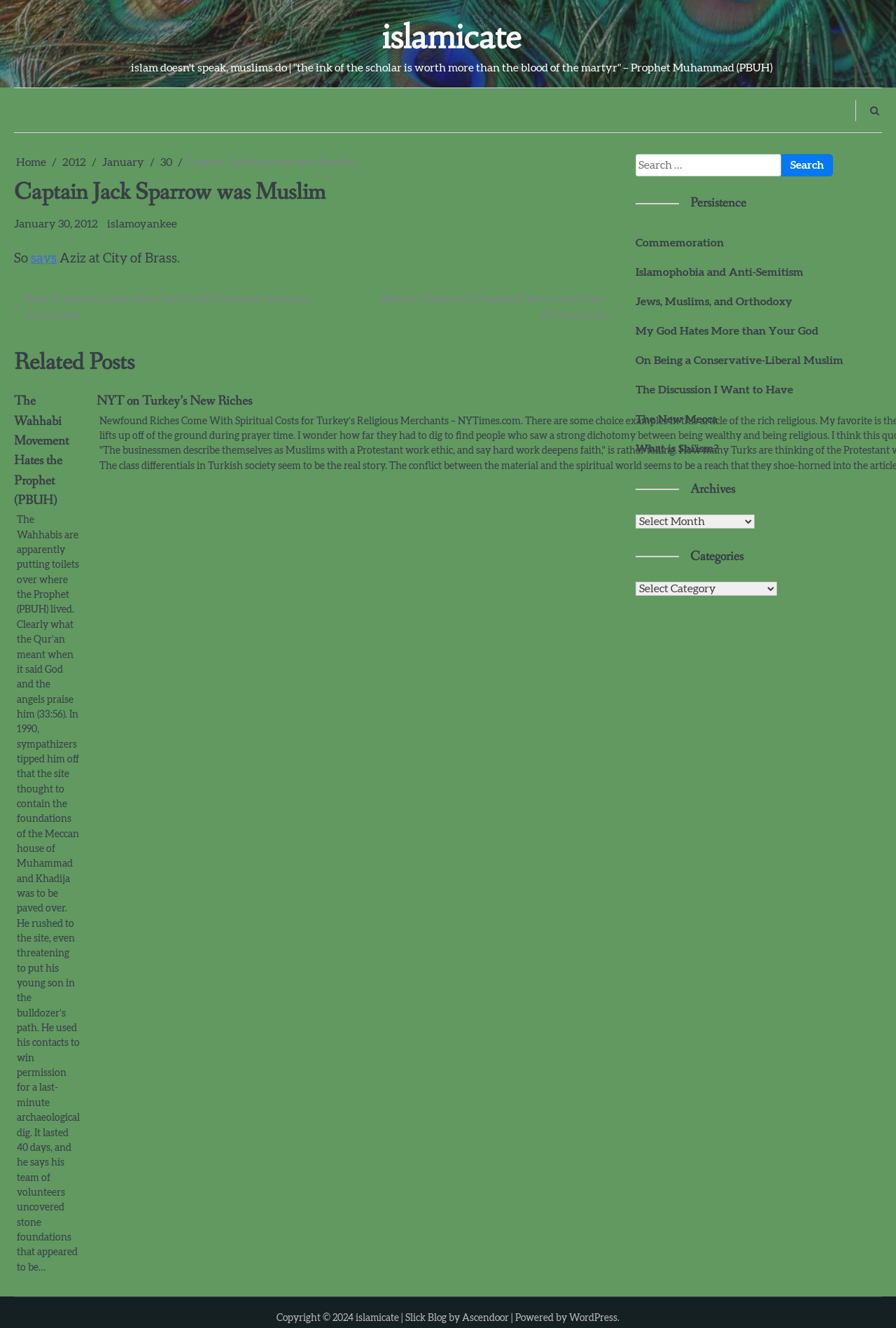Answer the question with a brief word or phrase:
What is the copyright year of the webpage?

2024